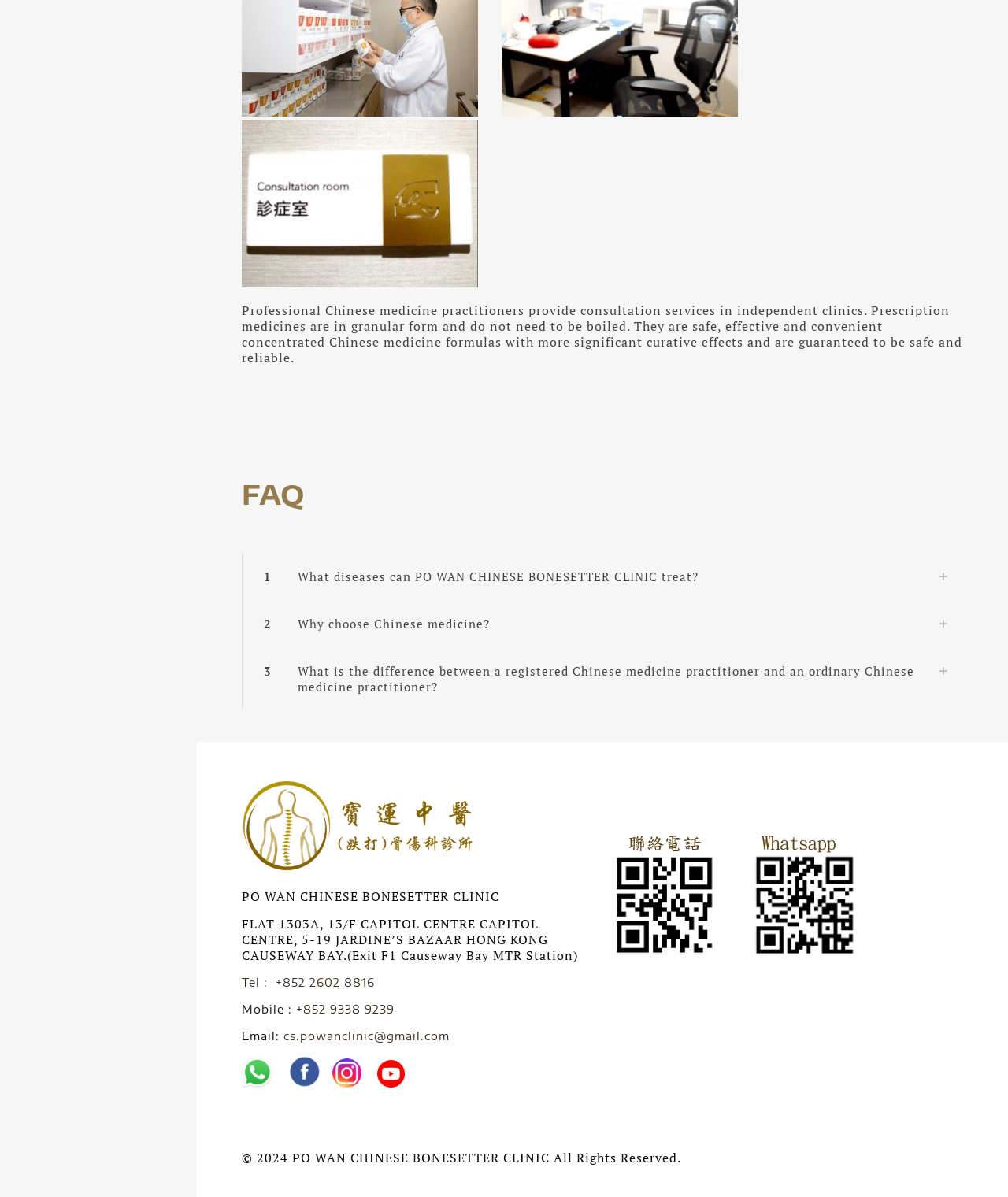What is the purpose of the clinic?
Refer to the image and provide a one-word or short phrase answer.

Provide consultation services